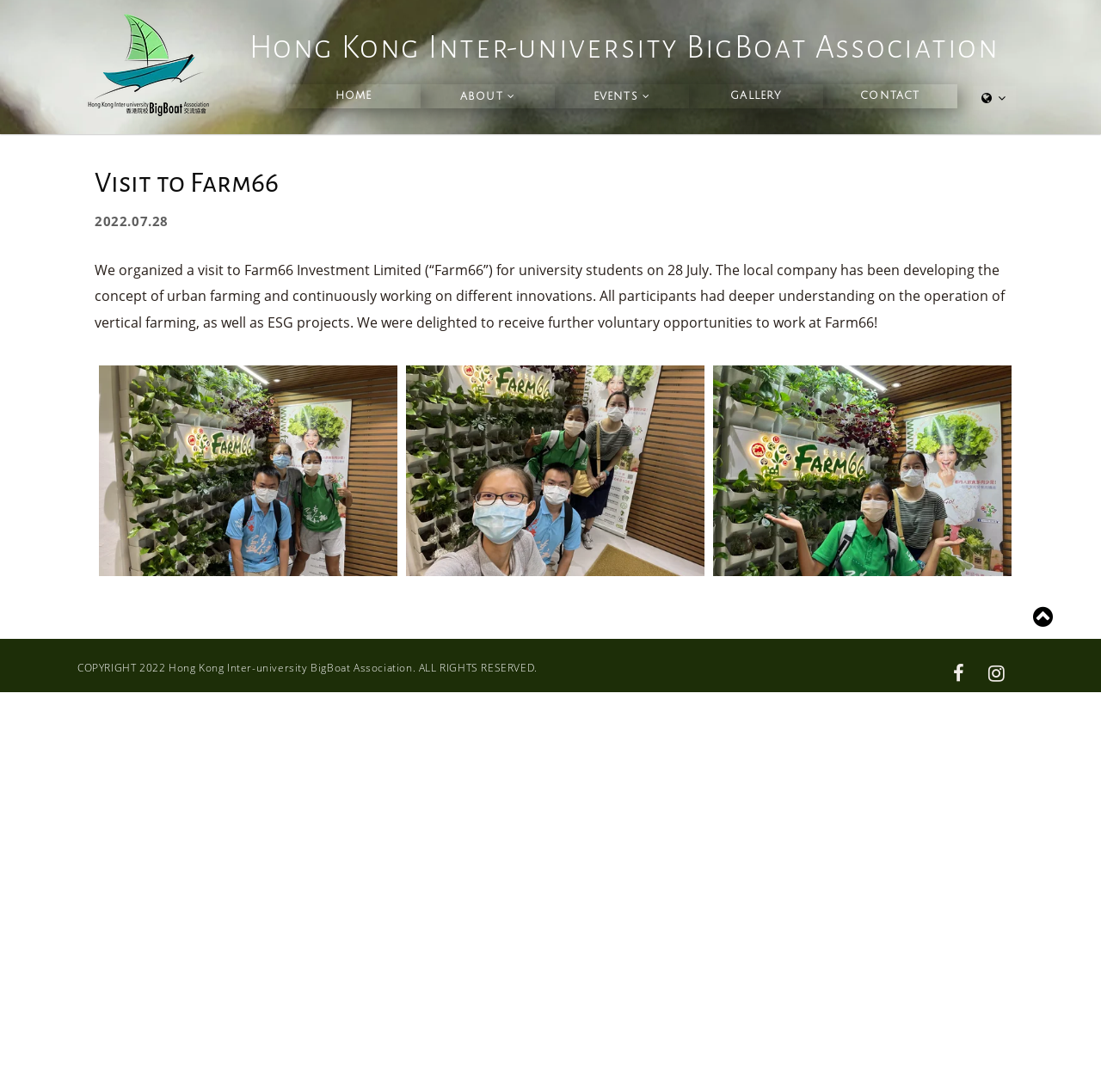Respond to the question with just a single word or phrase: 
What type of farming is mentioned in the webpage?

Vertical farming